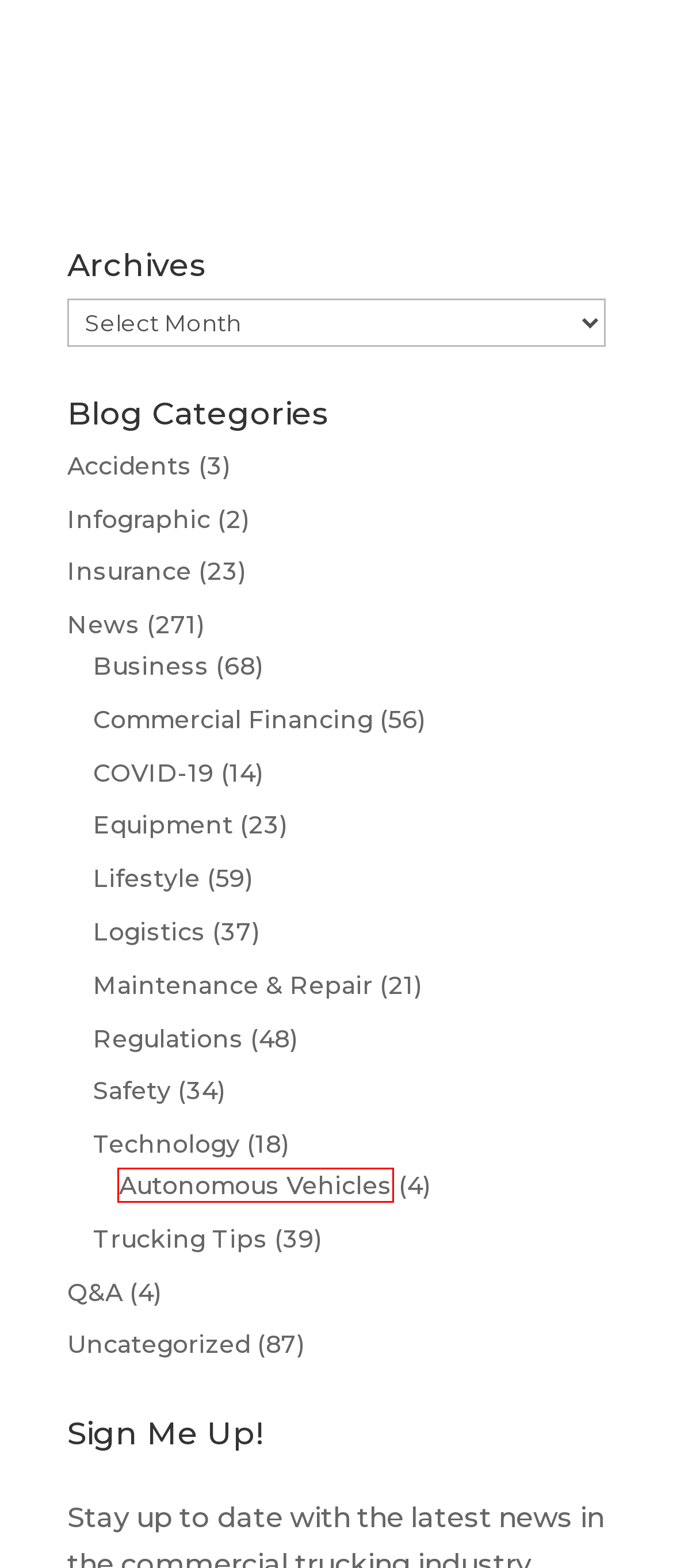You have a screenshot of a webpage with a red bounding box around an element. Select the webpage description that best matches the new webpage after clicking the element within the red bounding box. Here are the descriptions:
A. Autonomous Vehicles Archives | Mission Financial Services
B. Insurance Archives | Mission Financial Services
C. Regulations Archives | Mission Financial Services
D. Equipment Archives | Mission Financial Services
E. Safety Archives | Mission Financial Services
F. Accidents Archives | Mission Financial Services
G. Uncategorized Archives | Mission Financial Services
H. Infographic Archives | Mission Financial Services

A